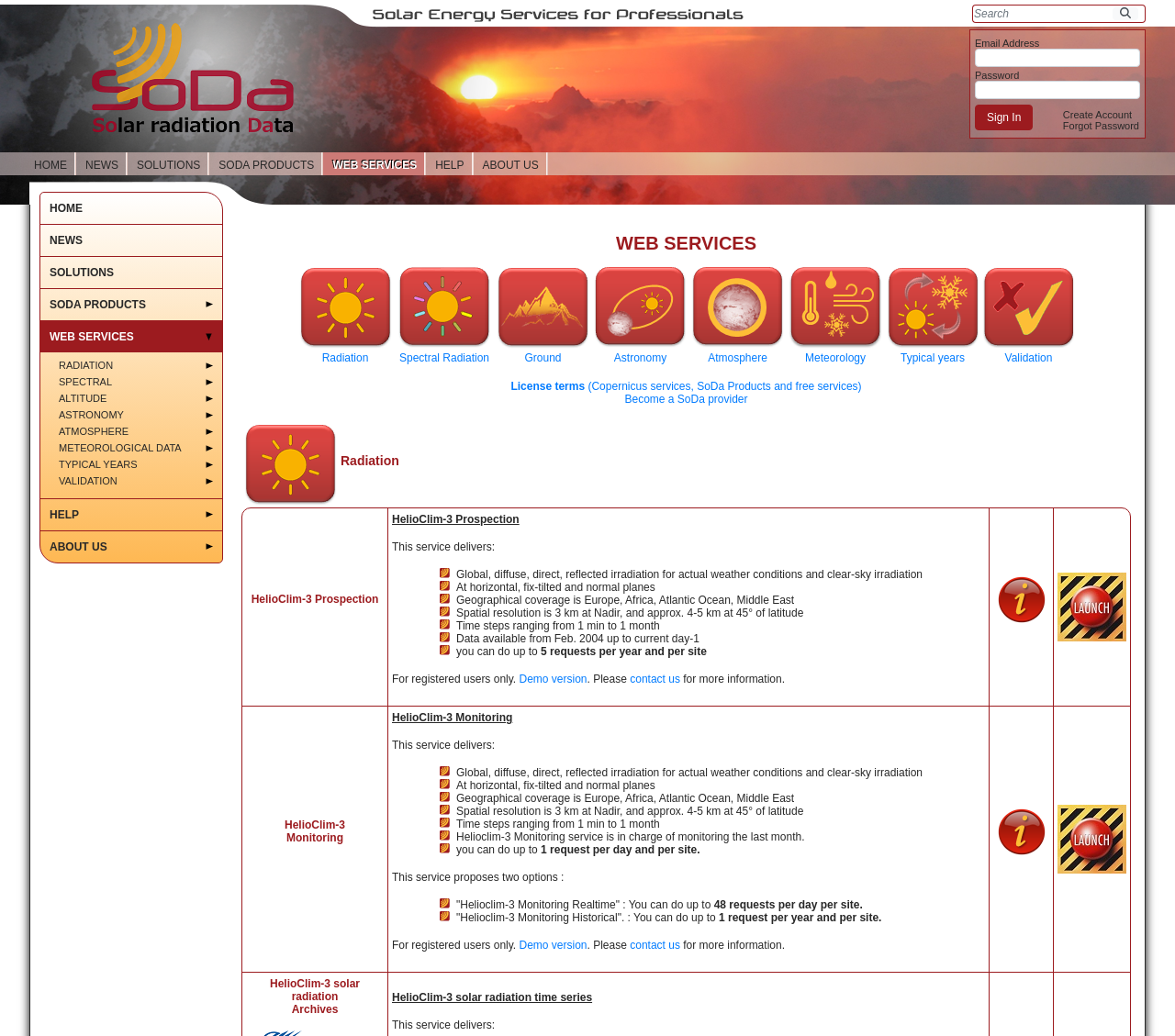Using the webpage screenshot, locate the HTML element that fits the following description and provide its bounding box: "www.webservice-energy.org".

[0.426, 0.264, 0.542, 0.276]